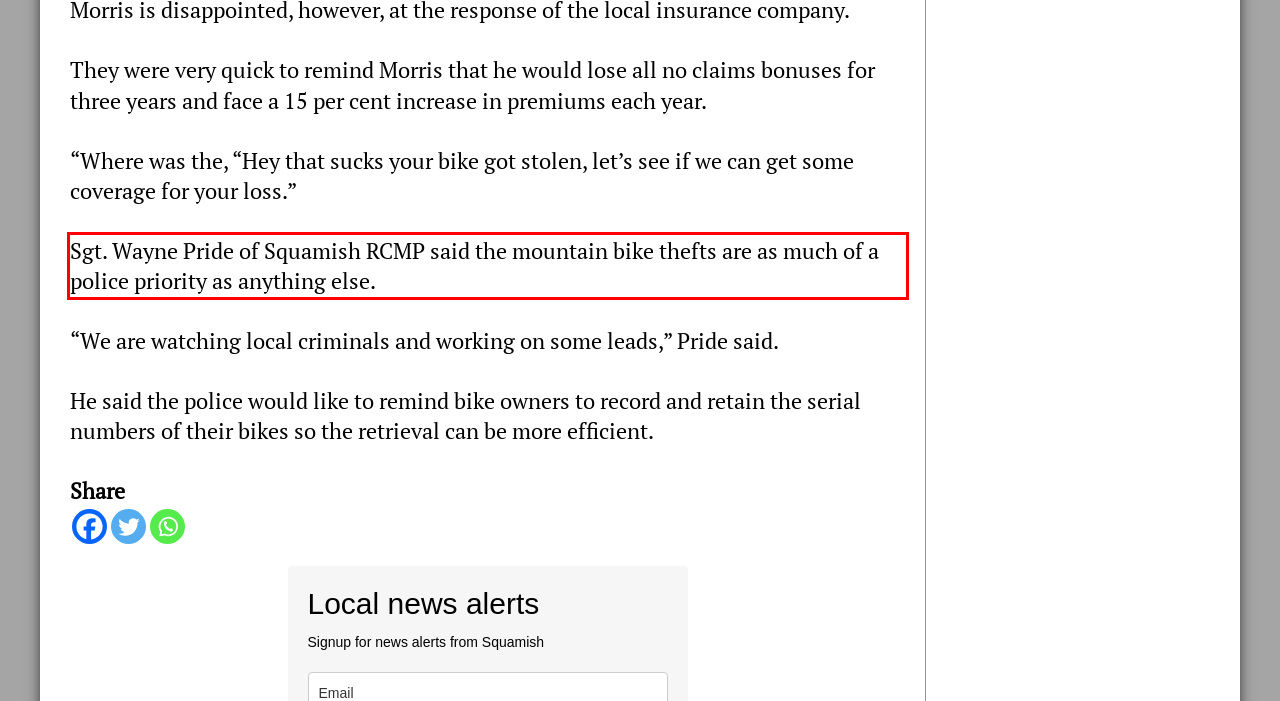Within the screenshot of a webpage, identify the red bounding box and perform OCR to capture the text content it contains.

Sgt. Wayne Pride of Squamish RCMP said the mountain bike thefts are as much of a police priority as anything else.